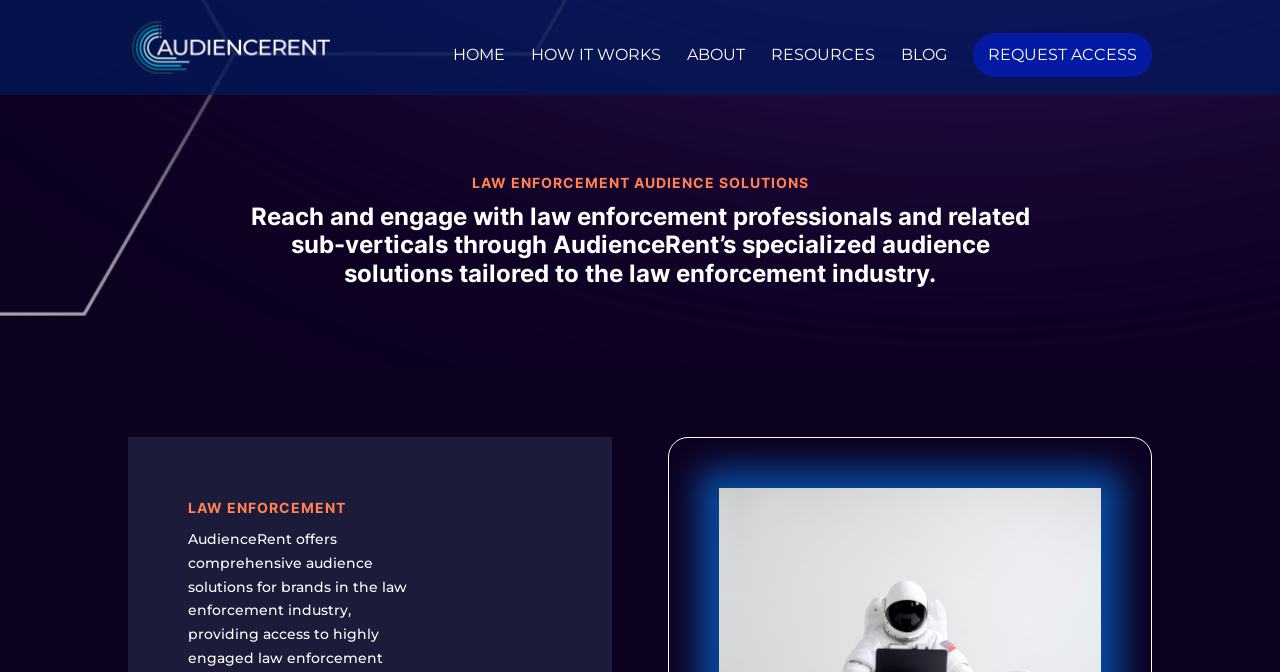What is the purpose of the 'REQUEST ACCESS' link?
Utilize the image to construct a detailed and well-explained answer.

The 'REQUEST ACCESS' link is likely used to request access to the AudienceRent platform, possibly for law enforcement agencies or professionals to use the specialized audience solutions.